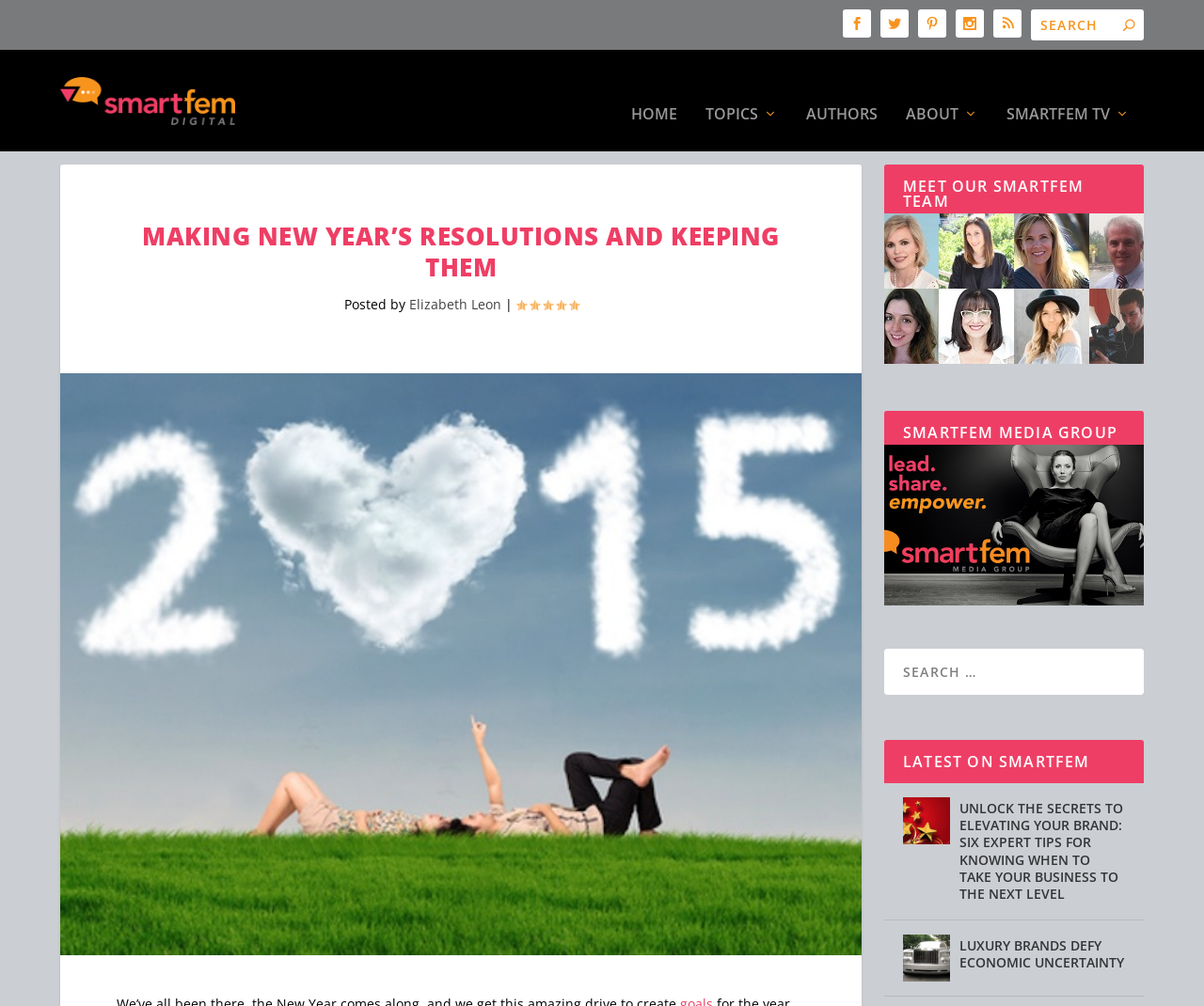Who is the author of the article?
Answer the question in a detailed and comprehensive manner.

The author of the article can be found below the heading 'MAKING NEW YEAR’S RESOLUTIONS AND KEEPING THEM', where it is written 'Posted by Elizabeth Leon'.